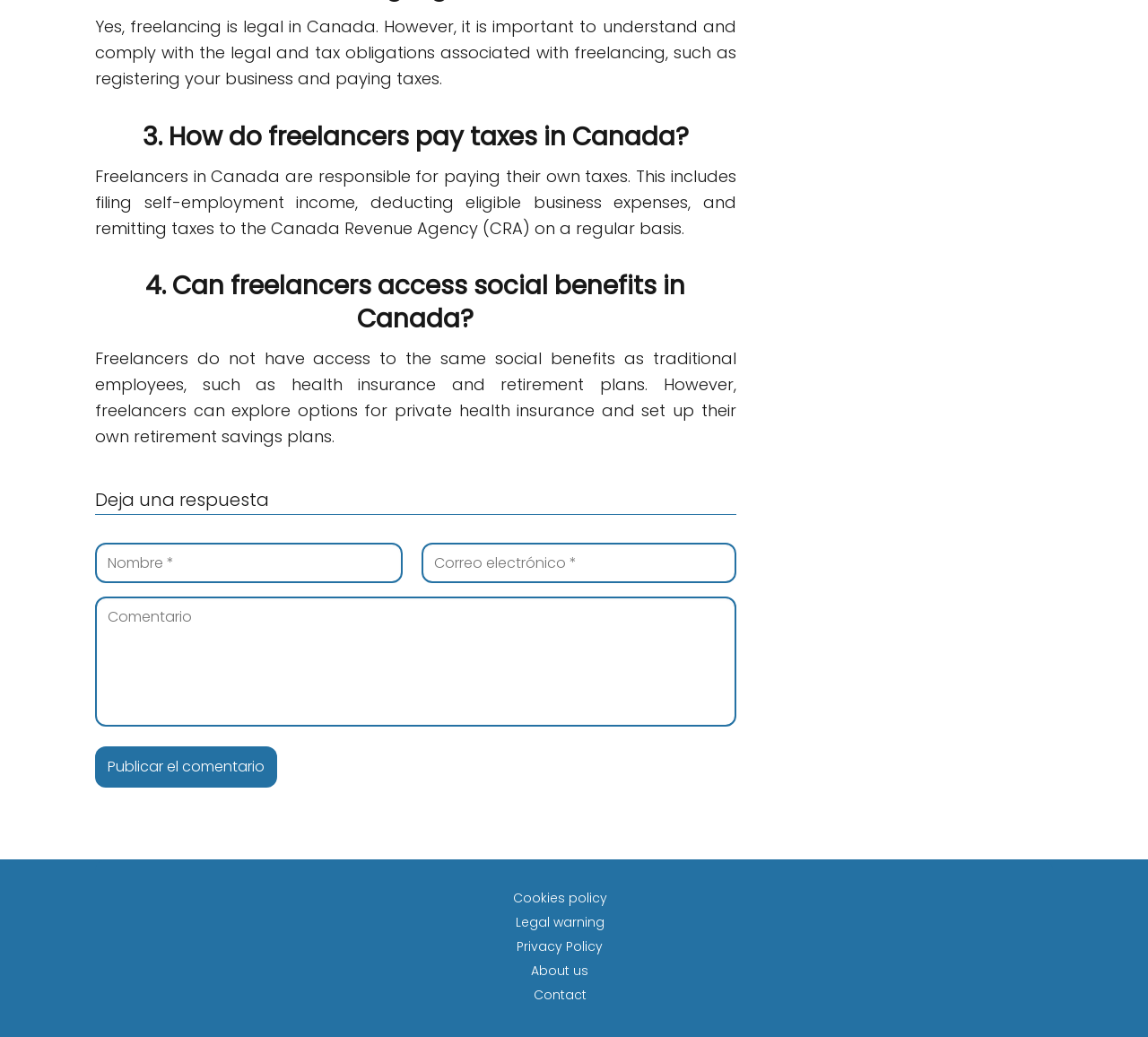What is required to leave a comment on the webpage?
Using the image, elaborate on the answer with as much detail as possible.

The webpage has three text boxes: 'Nombre *', 'Correo electrónico *', and 'Comentario', all of which are required to be filled in order to leave a comment, as indicated by the '*' symbol.